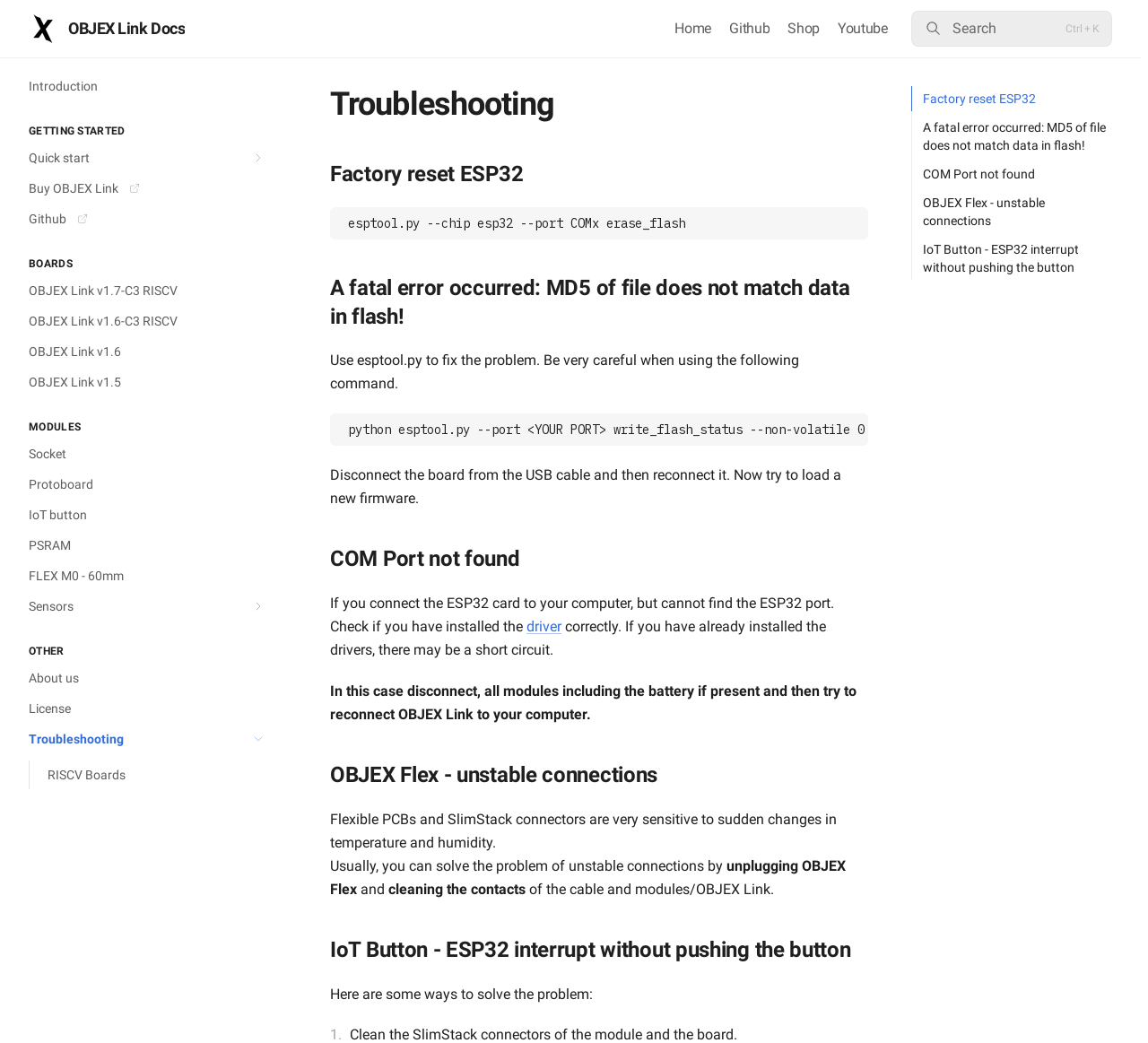Locate the bounding box coordinates of the element you need to click to accomplish the task described by this instruction: "Check the troubleshooting guide for OBJEX Flex".

[0.288, 0.714, 0.756, 0.758]